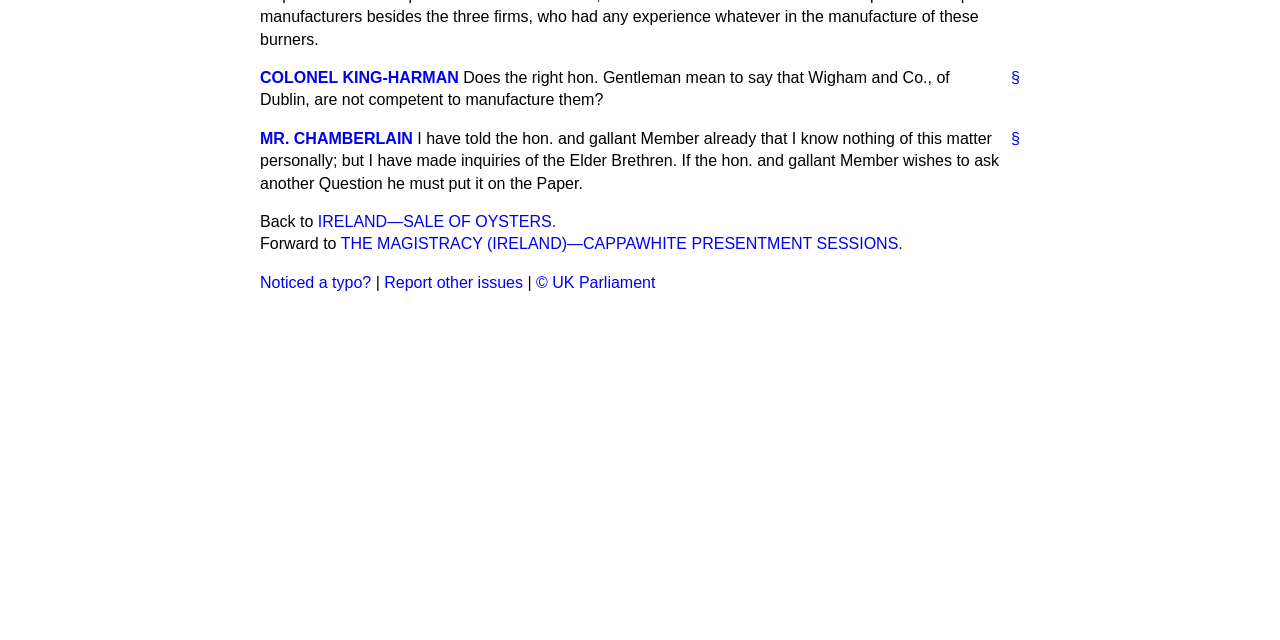Find the bounding box coordinates corresponding to the UI element with the description: "Troubleshooting Technical Issues". The coordinates should be formatted as [left, top, right, bottom], with values as floats between 0 and 1.

None